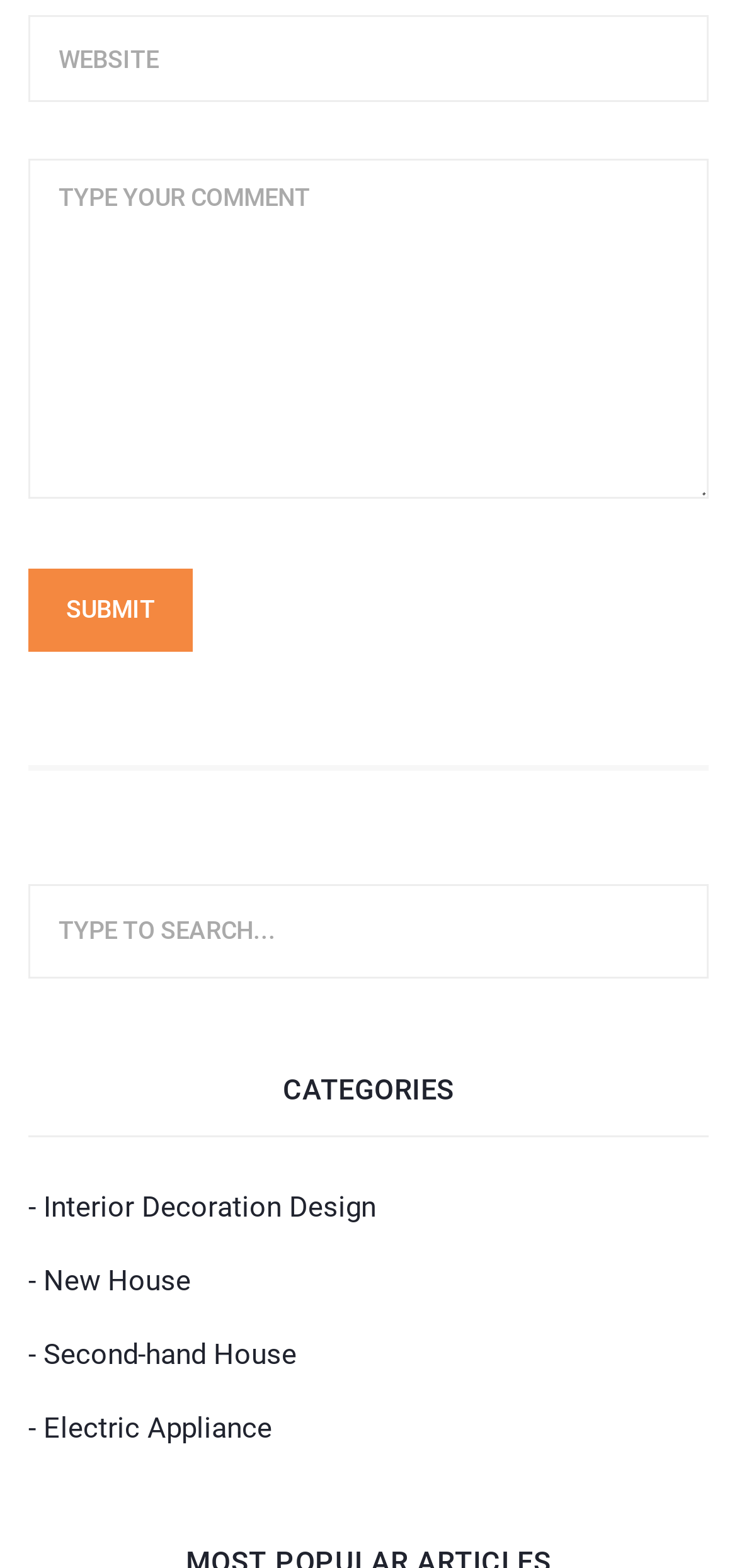Find the UI element described as: "name="website" placeholder="Website"" and predict its bounding box coordinates. Ensure the coordinates are four float numbers between 0 and 1, [left, top, right, bottom].

[0.038, 0.01, 0.962, 0.066]